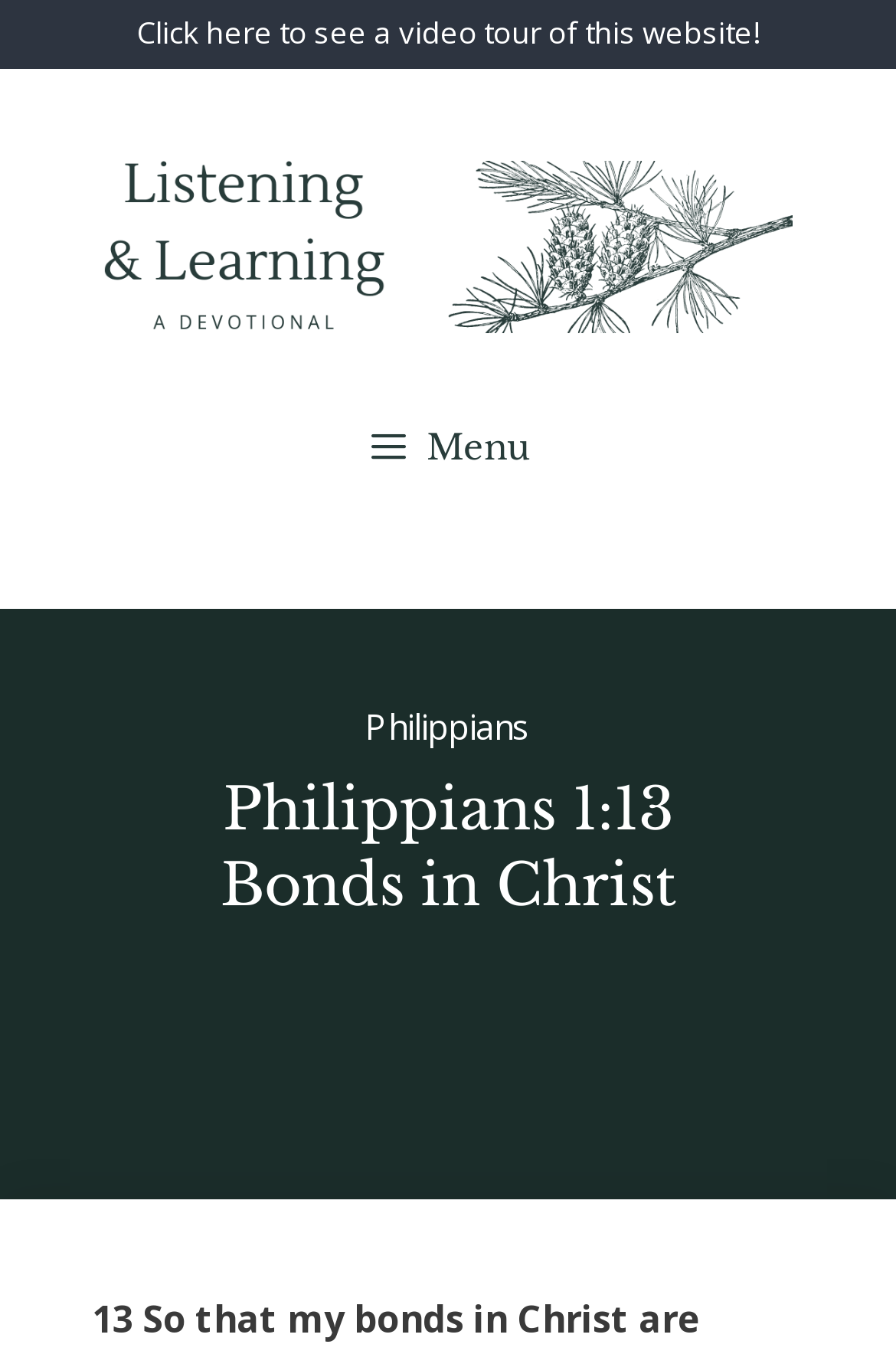Offer a comprehensive description of the webpage’s content and structure.

The webpage is about a biblical passage, specifically Philippians 1:13, and its theme of bonds in Christ. At the top, there is a banner that spans the entire width of the page, containing a link to "Listening & Learning" with an accompanying image. Below the banner, there is a navigation menu labeled "Primary" with a button that can be expanded to reveal more options.

On the left side of the page, there is a complementary section that takes up about half of the page's width. Within this section, there is a link to a video tour of the website. On the right side of the page, there is a prominent link to "Philippians" that is positioned roughly in the middle of the page.

The main content of the page is headed by a title "Philippians 1:13 Bonds in Christ", which is a heading that spans about three-quarters of the page's width. The meta description suggests that the content below this heading will discuss how Paul's imprisonment led to the spread of the Gospel and the message of salvation.